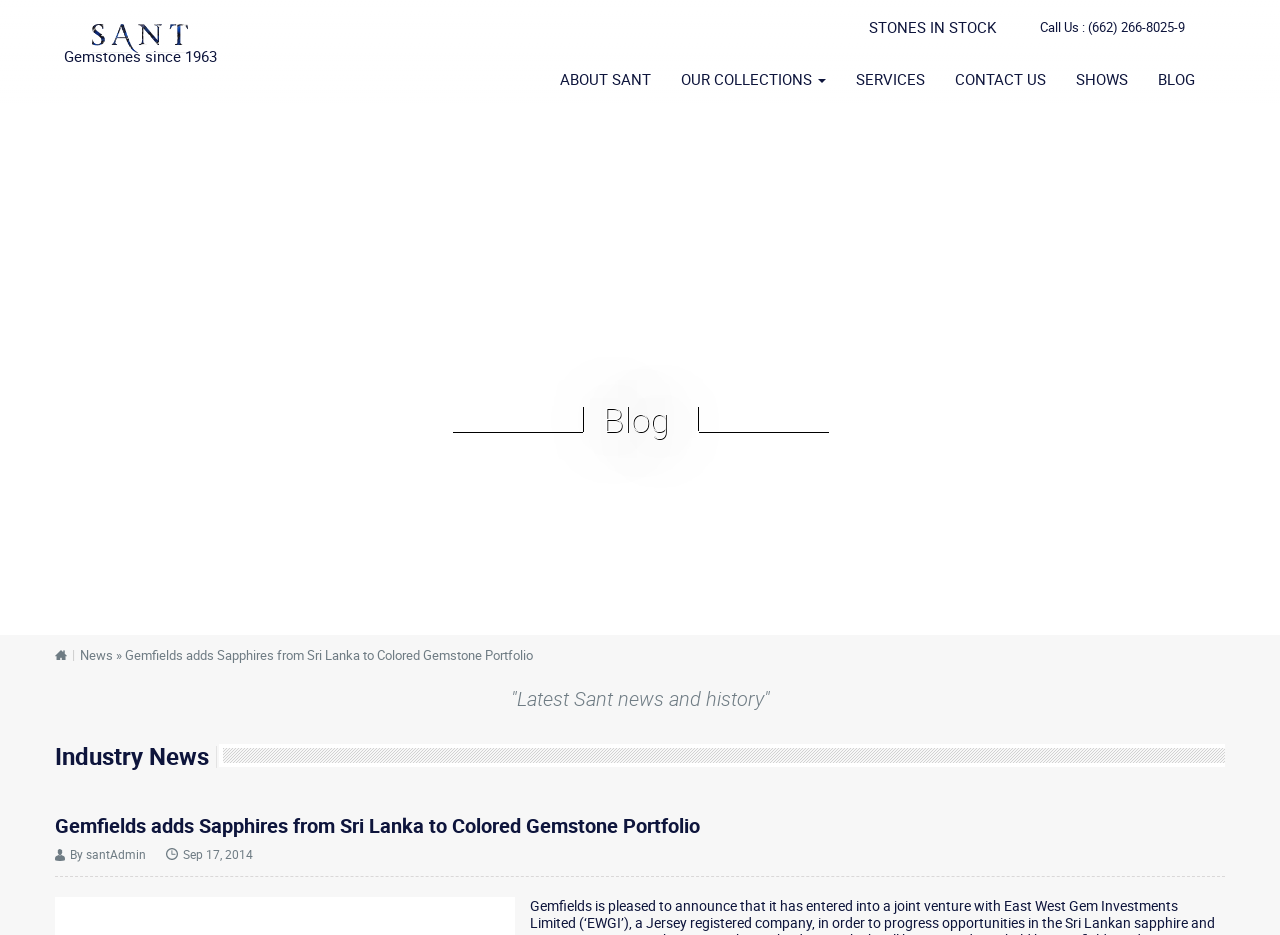Identify the bounding box coordinates of the clickable section necessary to follow the following instruction: "Go to 'CONTACT US'". The coordinates should be presented as four float numbers from 0 to 1, i.e., [left, top, right, bottom].

[0.734, 0.07, 0.829, 0.099]